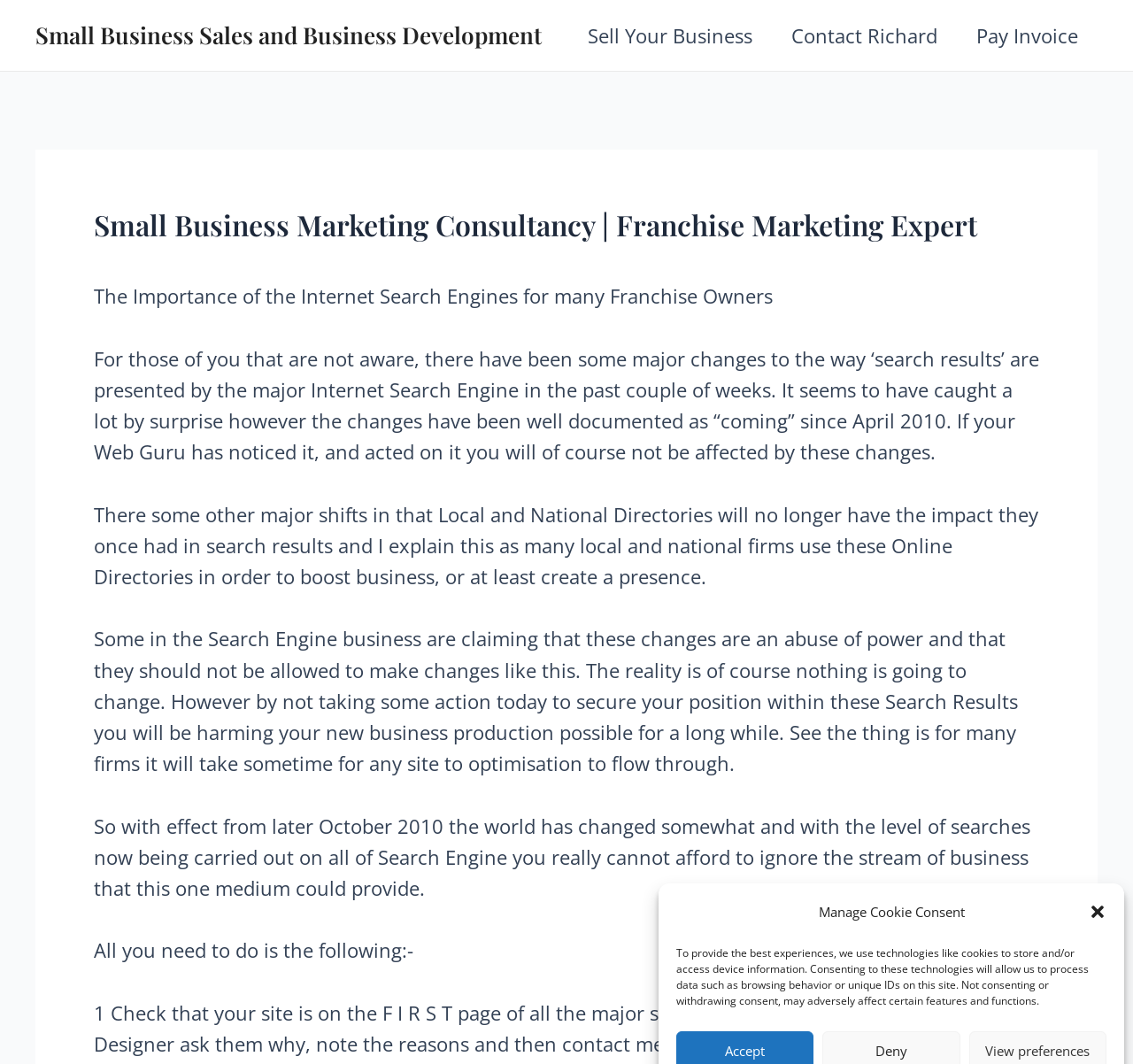What is the purpose of the navigation section?
Using the details shown in the screenshot, provide a comprehensive answer to the question.

The navigation section appears to provide links to different parts of the website, including 'Sell Your Business', 'Contact Richard', and 'Pay Invoice', allowing users to easily navigate and access various features and services.